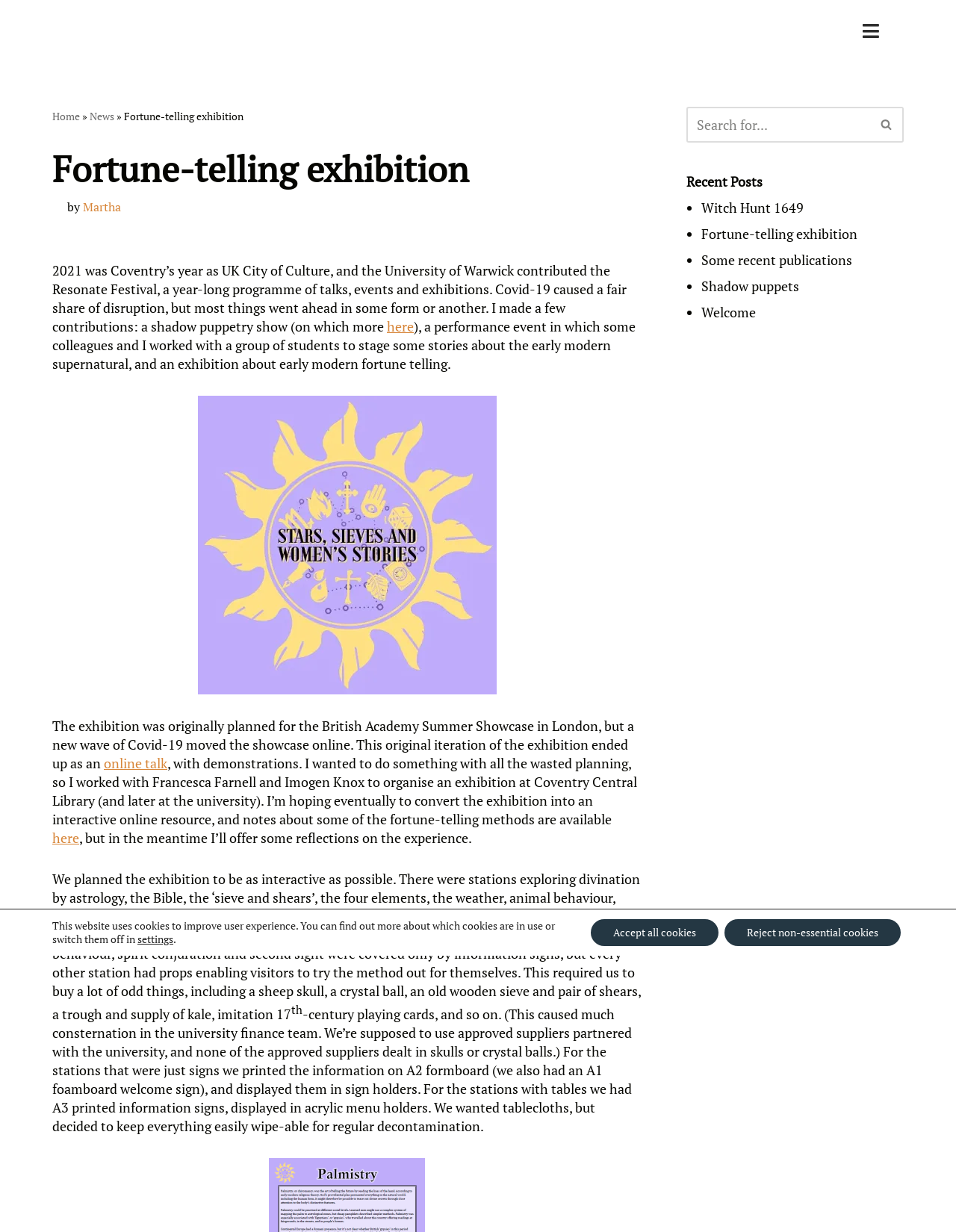Specify the bounding box coordinates of the area to click in order to execute this command: 'Go to the 'Home' page'. The coordinates should consist of four float numbers ranging from 0 to 1, and should be formatted as [left, top, right, bottom].

[0.055, 0.088, 0.084, 0.1]